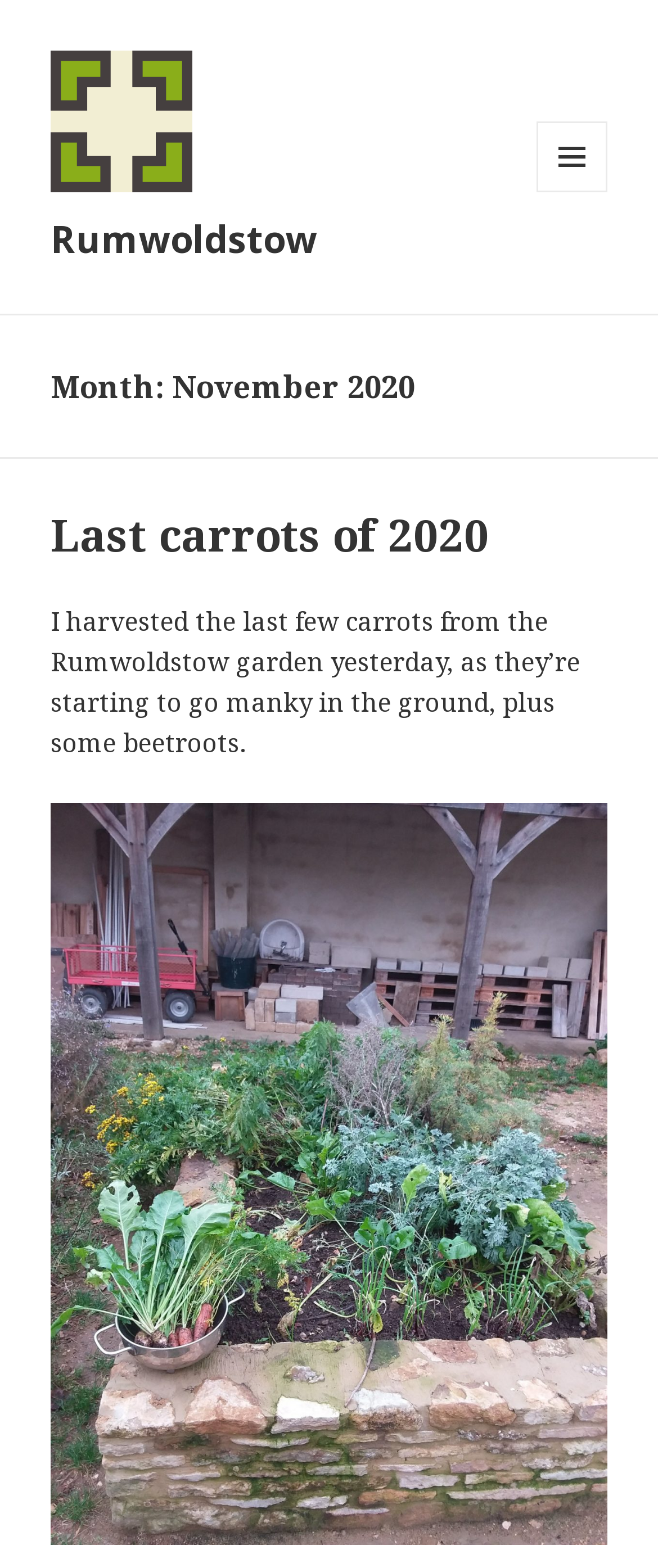Predict the bounding box of the UI element that fits this description: "Menu and widgets".

[0.815, 0.077, 0.923, 0.123]